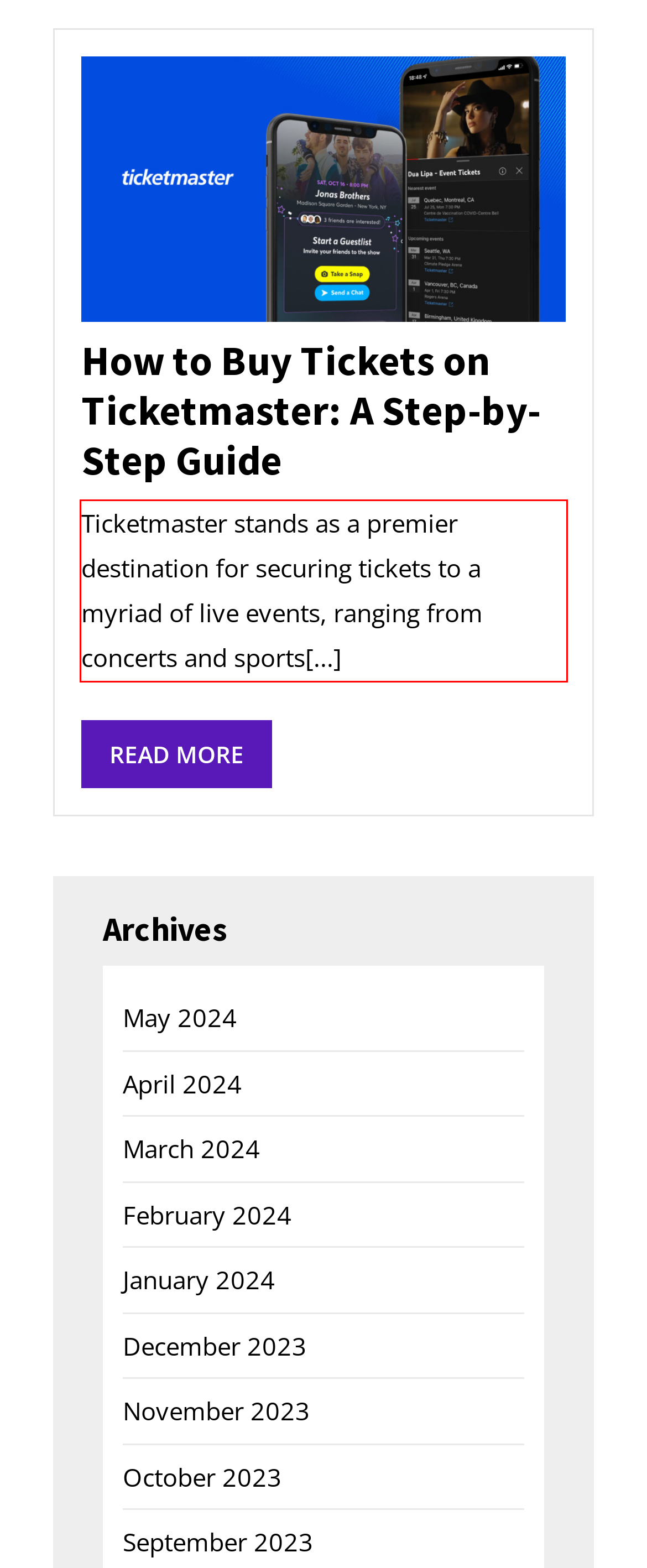Identify and extract the text within the red rectangle in the screenshot of the webpage.

Ticketmaster stands as a premier destination for securing tickets to a myriad of live events, ranging from concerts and sports[...]